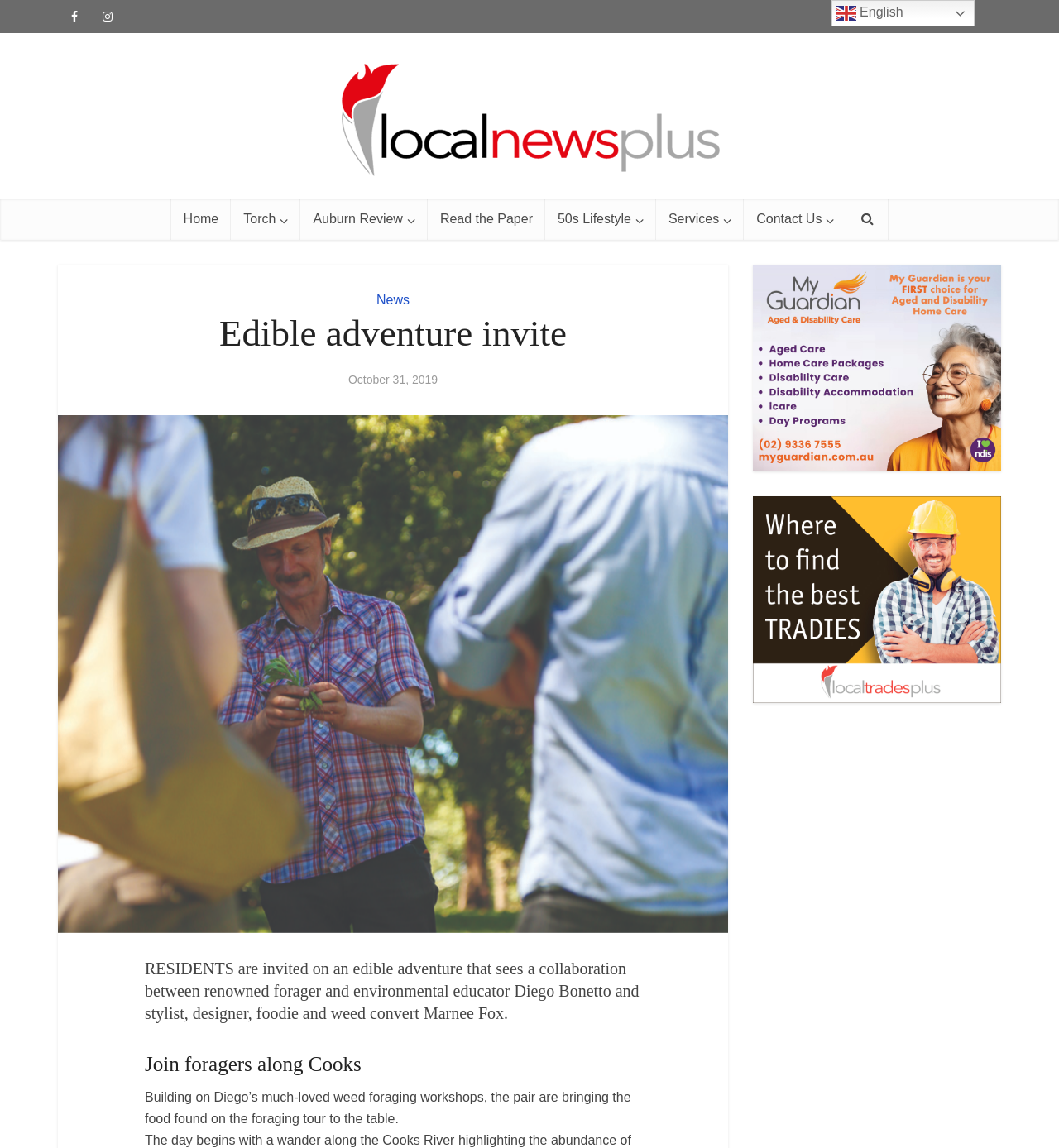Can you pinpoint the bounding box coordinates for the clickable element required for this instruction: "Go to the Home page"? The coordinates should be four float numbers between 0 and 1, i.e., [left, top, right, bottom].

[0.161, 0.173, 0.218, 0.209]